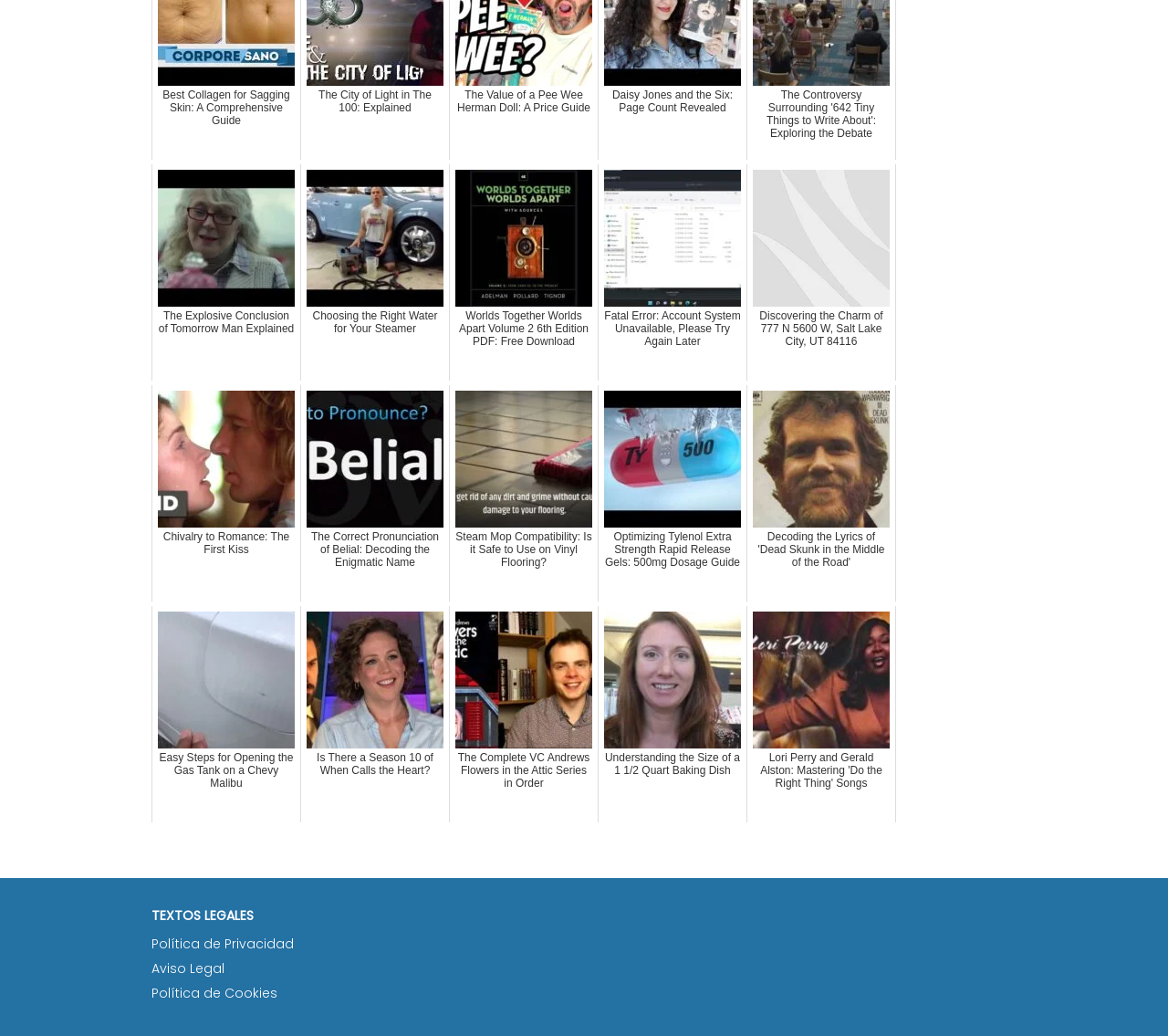What is the topic of the first link? Analyze the screenshot and reply with just one word or a short phrase.

Tomorrow Man